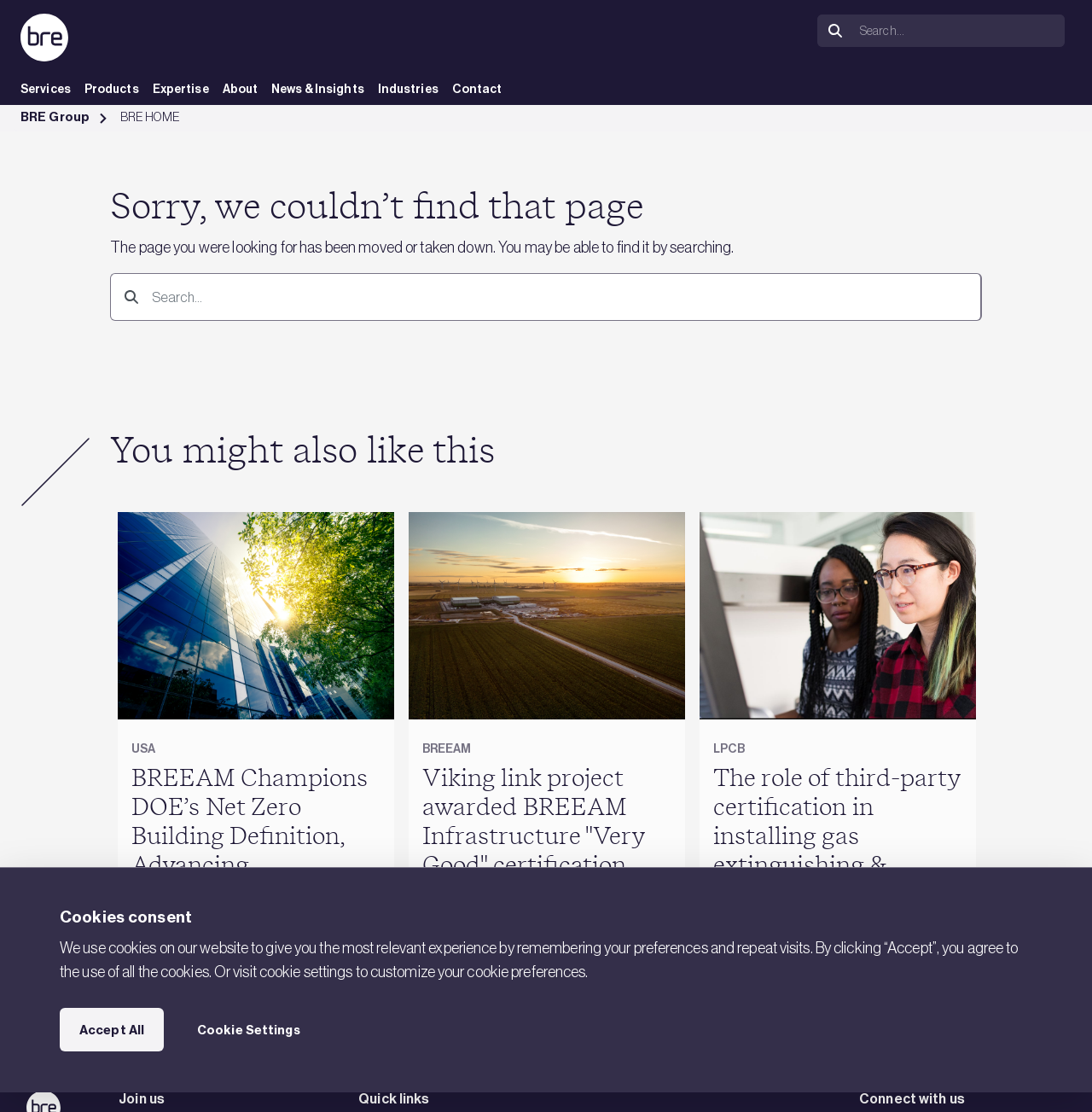Construct a thorough caption encompassing all aspects of the webpage.

The webpage is the homepage of BRE Group, a company that delivers innovative and rigorous products, services, standards, and qualifications to make buildings better for people and the environment. 

At the top left corner, there is a BRE Group logo, which is also a link. Next to it, there is a search bar with a search button. 

Below the logo and search bar, there is a navigation menu with links to various sections of the website, including Services, Products, Expertise, About, News & Insights, Industries, and Contact. 

On the top right side, there is a breadcrumb navigation menu with a link to the BRE Group homepage. 

The main content of the page is an error message, "Sorry, we couldn’t find that page", indicating that the page the user was looking for has been moved or taken down. There is a search bar and a search button below the error message, allowing users to search for the content they are looking for. 

Below the search bar, there is a section titled "You might also like this", which features several news articles or blog posts. Each article has a heading, a date, and a brief description. The articles are arranged in a vertical list, with the most recent one at the top. 

At the bottom of the page, there are three columns of links and headings. The left column has headings "Join us", "Quick links", and "Connect with us". The middle column has a section about cookies consent, with a brief description and two buttons, "Cookie Settings" and "Accept All". The right column is empty.